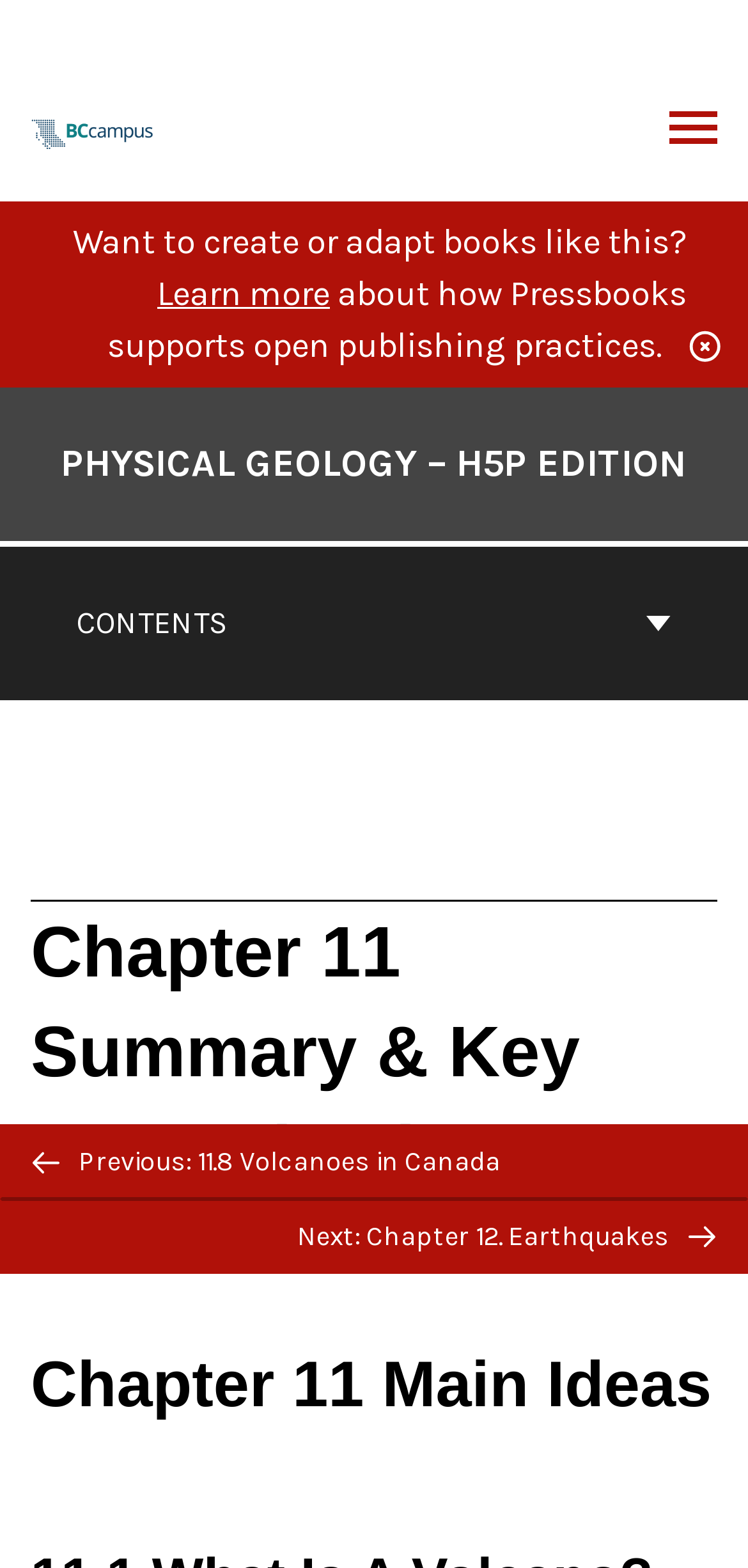Locate the bounding box coordinates of the area that needs to be clicked to fulfill the following instruction: "Go to BCcampus Open Publishing". The coordinates should be in the format of four float numbers between 0 and 1, namely [left, top, right, bottom].

[0.041, 0.071, 0.21, 0.094]